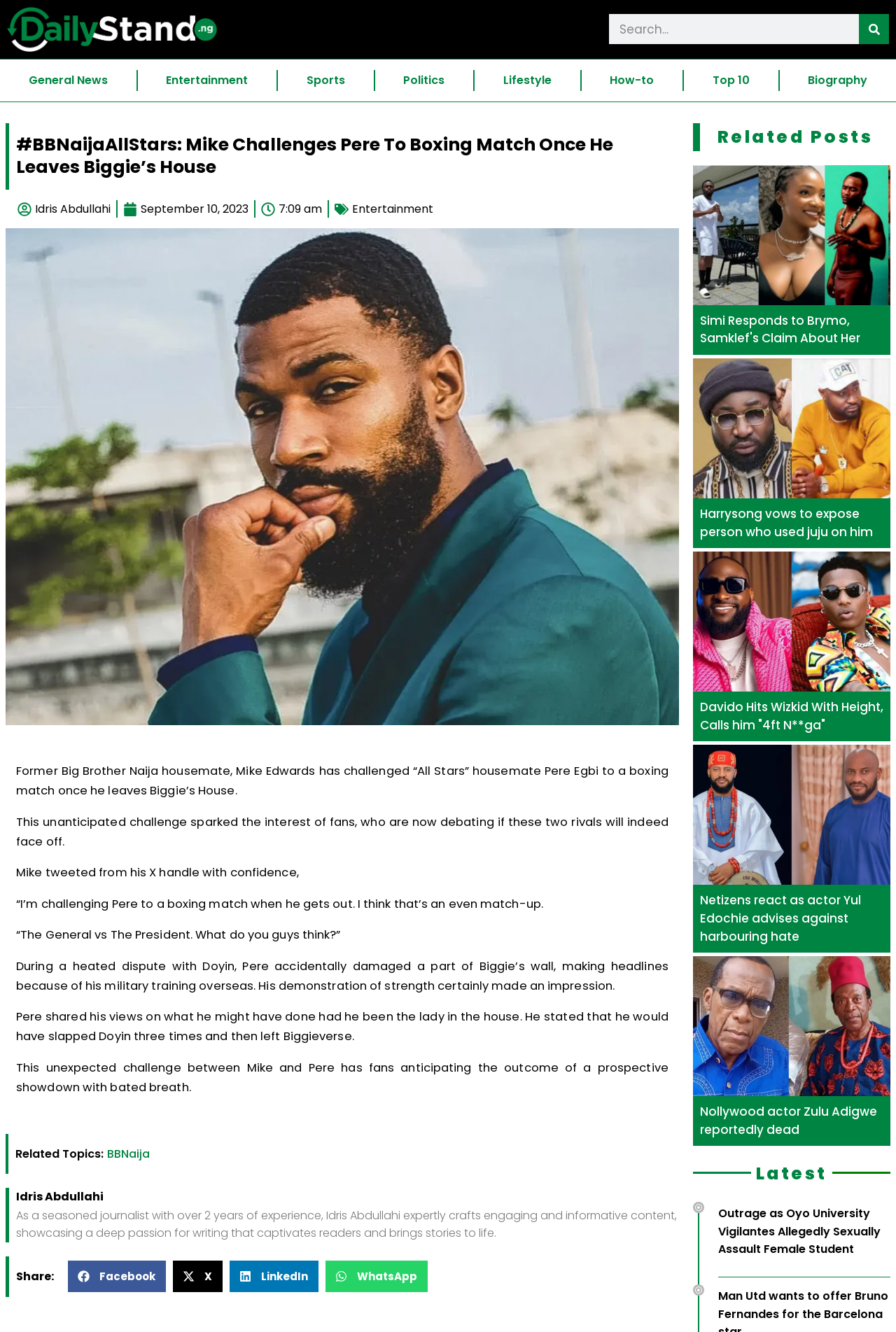What is the text of the webpage's headline?

#BBNaijaAllStars: Mike Challenges Pere To Boxing Match Once He Leaves Biggie’s House